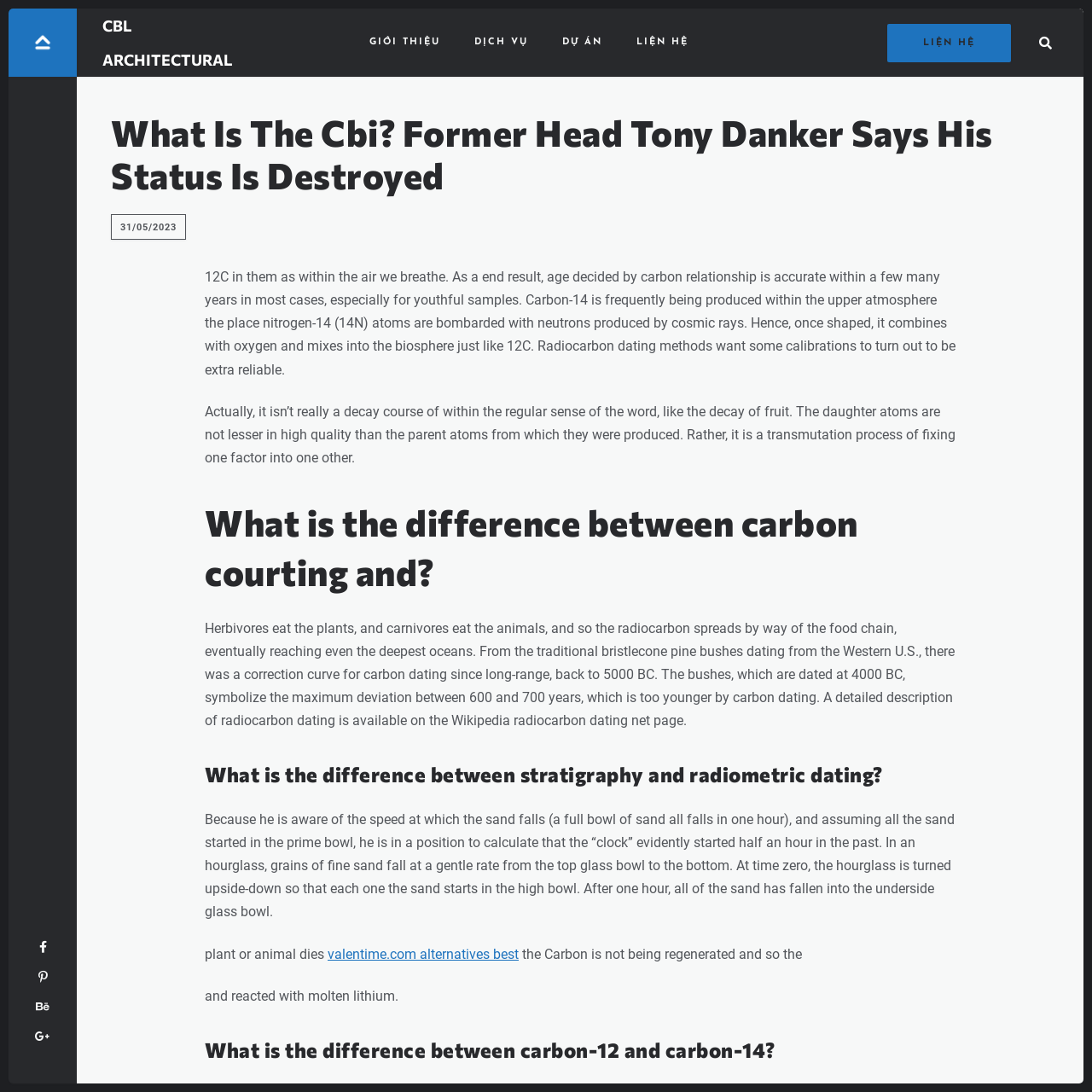Determine and generate the text content of the webpage's headline.

What Is The Cbi? Former Head Tony Danker Says His Status Is Destroyed